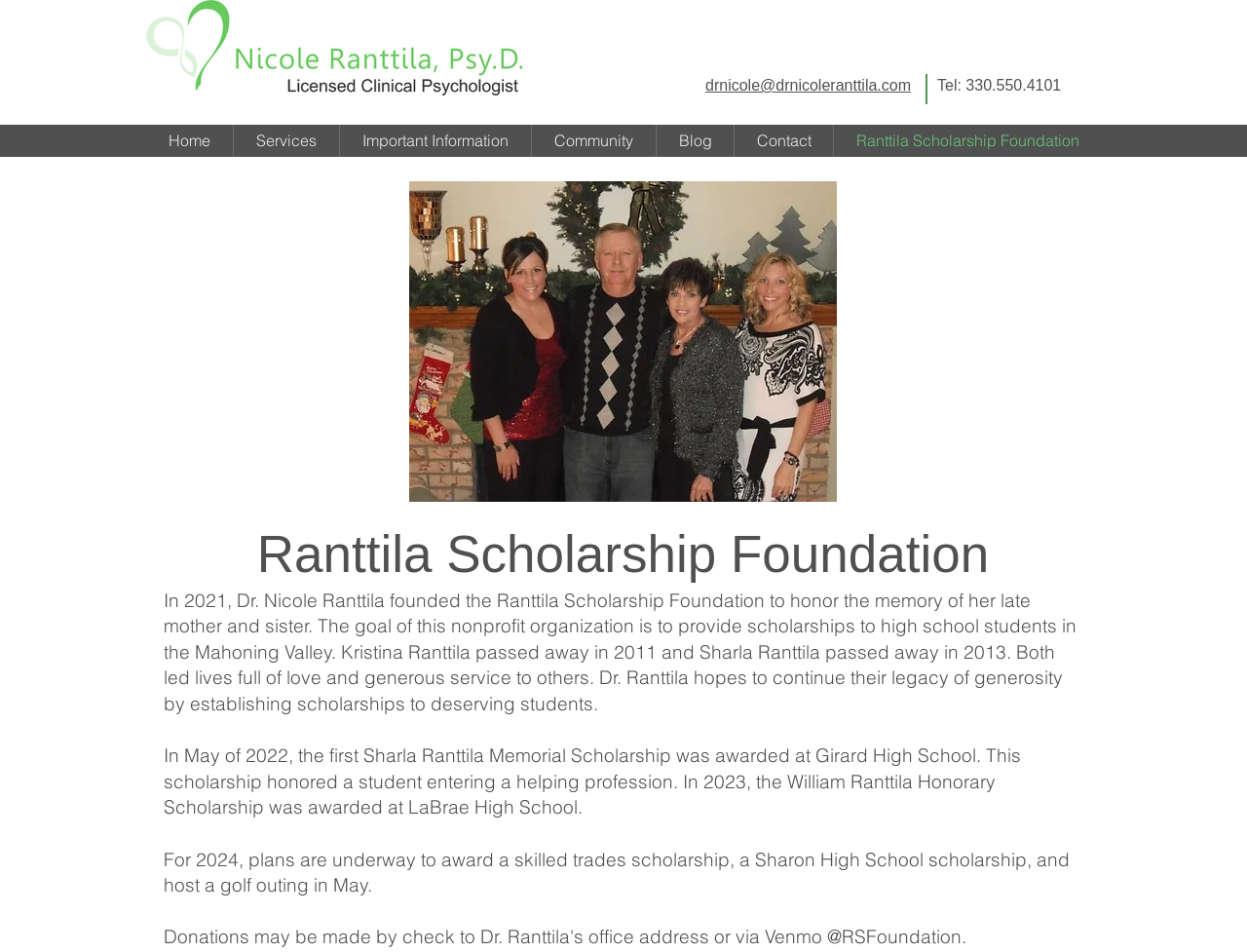Provide a thorough summary of the webpage.

The webpage is about the Ranttila Scholarship Foundation, with a logo displayed at the top left corner. Below the logo, there is a contact section with an email address "drnicole@drnicoleranttila.com" and a phone number "330.550.4101". 

To the right of the contact section, there is a navigation menu with seven links: "Home", "Services", "Important Information", "Community", "Blog", "Contact", and "Ranttila Scholarship Foundation". 

Below the navigation menu, there is a large image taking up most of the width of the page. Above the image, there is a heading that reads "Ranttila Scholarship Foundation". 

Under the heading, there is a paragraph of text that describes the foundation's plans for 2024, including awarding scholarships and hosting a golf outing.